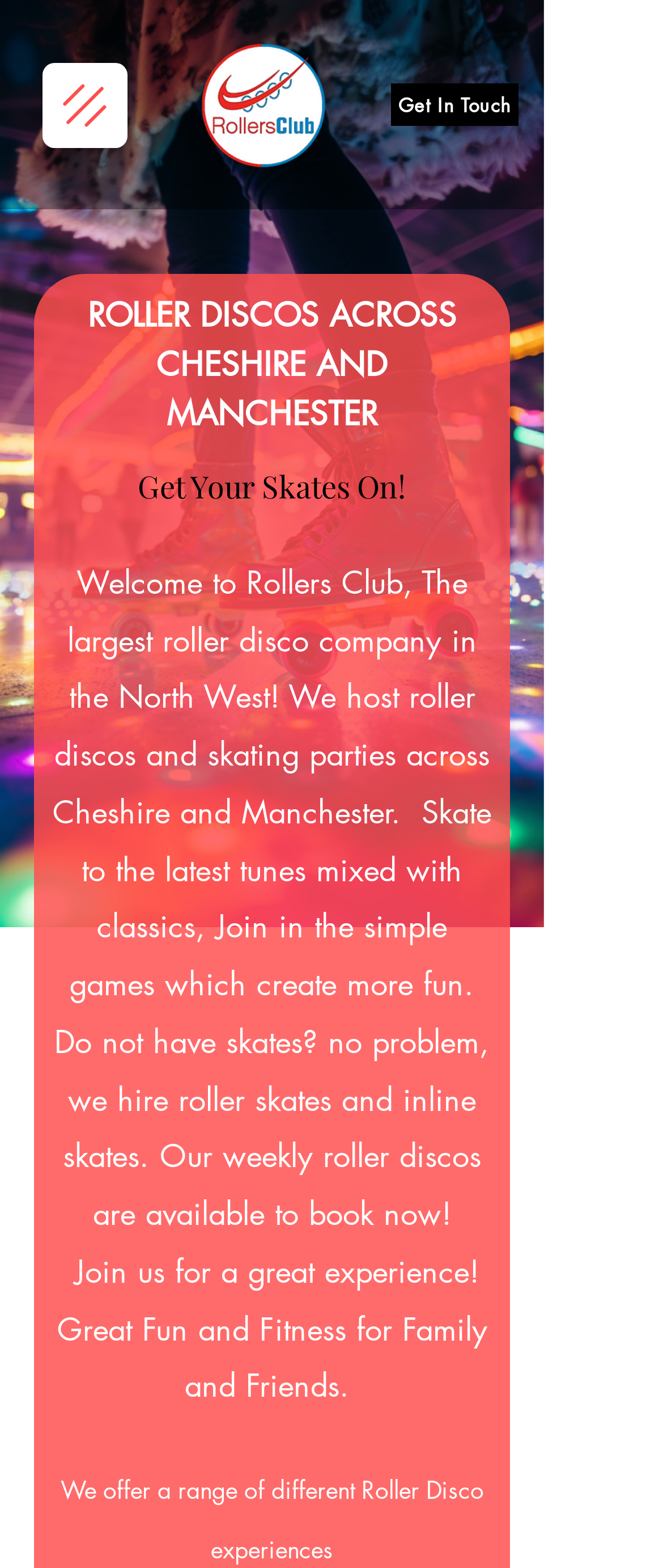Bounding box coordinates should be in the format (top-left x, top-left y, bottom-right x, bottom-right y) and all values should be floating point numbers between 0 and 1. Determine the bounding box coordinate for the UI element described as: Get In Touch

[0.59, 0.053, 0.782, 0.08]